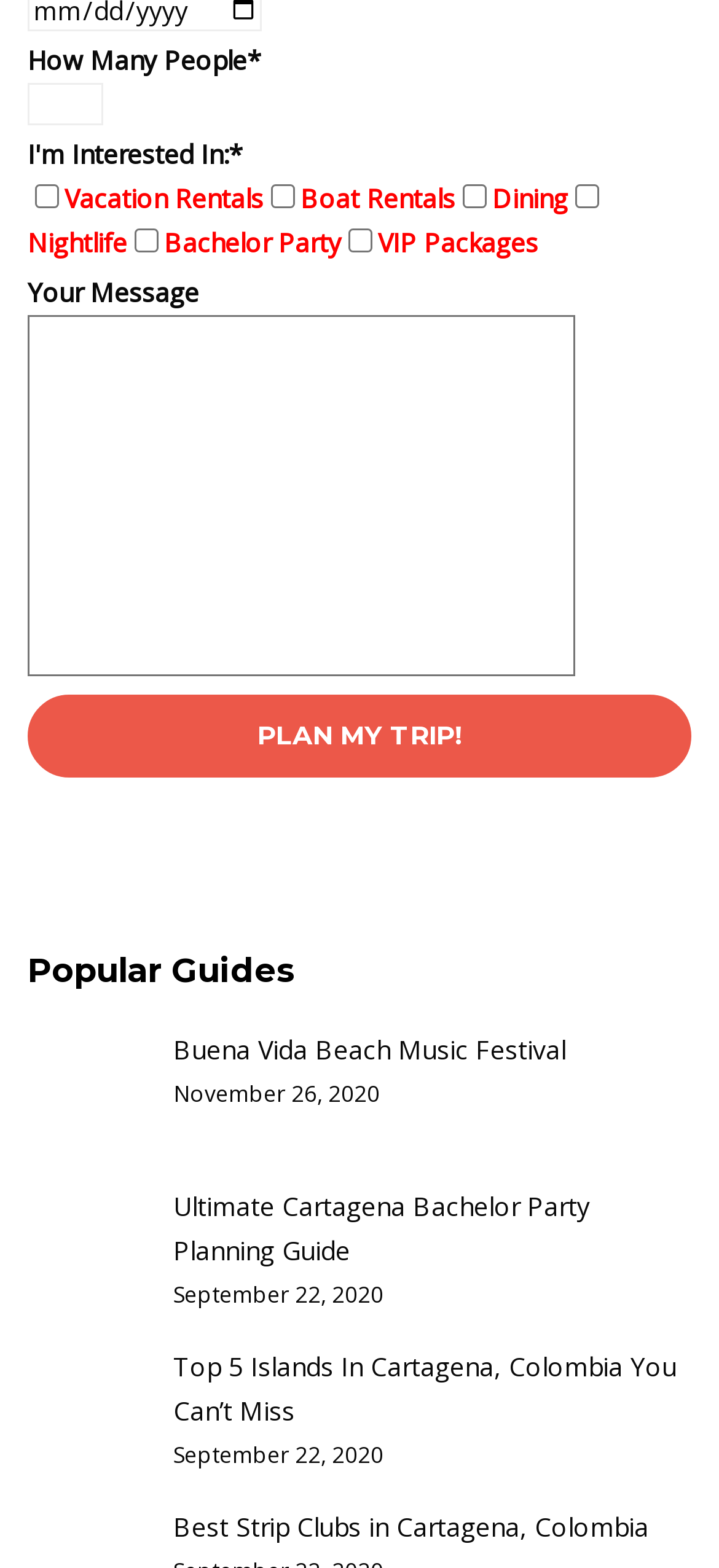Determine the bounding box coordinates for the HTML element mentioned in the following description: "value="Plan My Trip!"". The coordinates should be a list of four floats ranging from 0 to 1, represented as [left, top, right, bottom].

[0.038, 0.443, 0.962, 0.496]